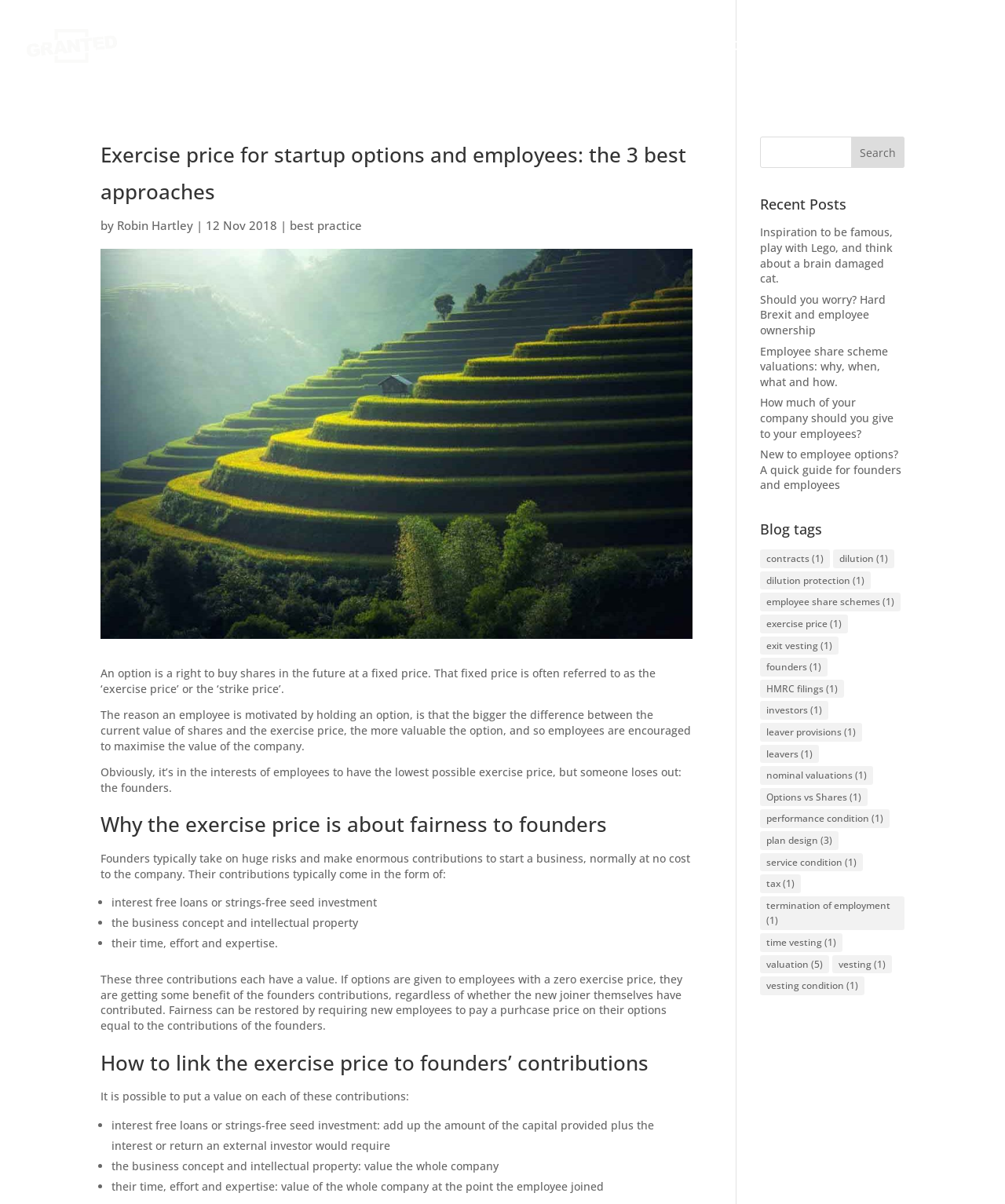Consider the image and give a detailed and elaborate answer to the question: 
What is the topic of the blog post?

I determined the topic of the blog post by reading the heading 'Exercise price for startup options and employees: the 3 best approaches' which is located at the top of the webpage.